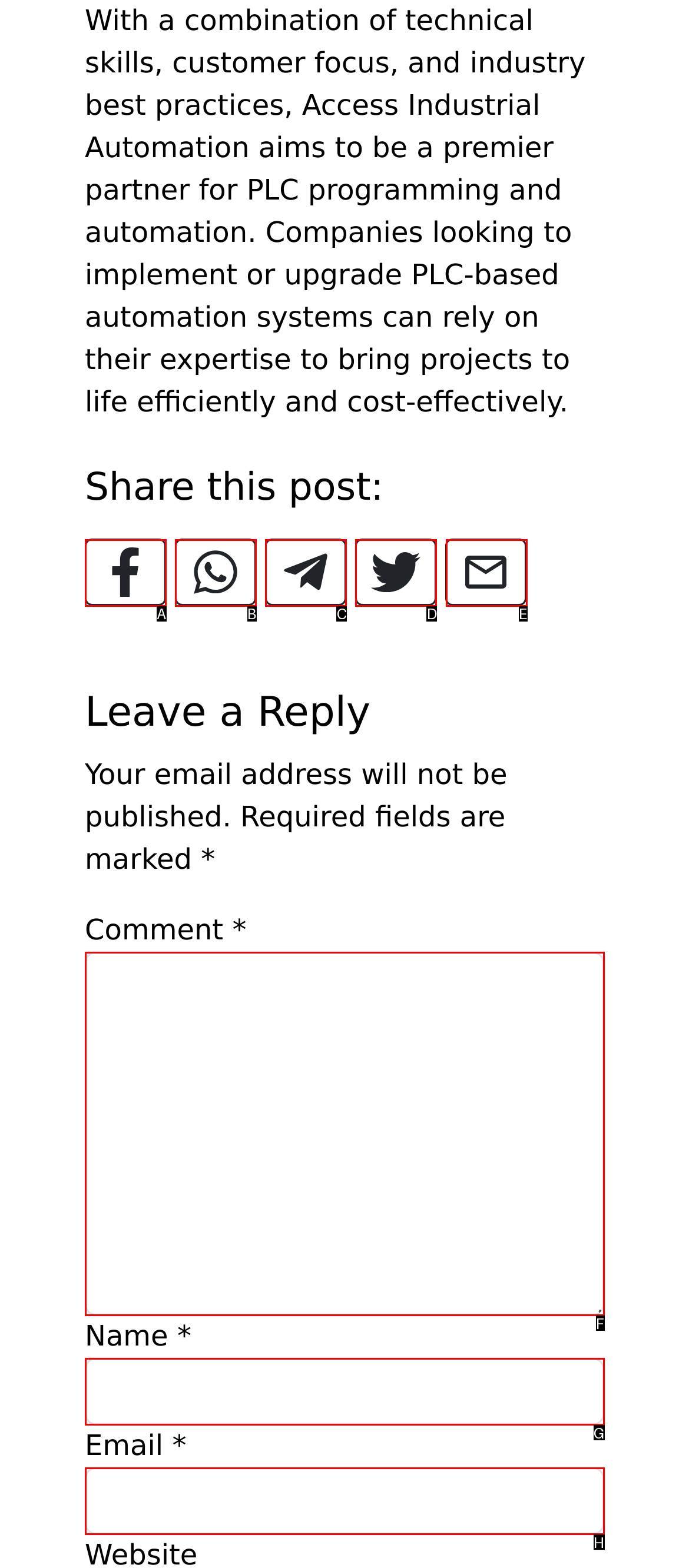Select the appropriate option that fits: parent_node: Name * name="author"
Reply with the letter of the correct choice.

G